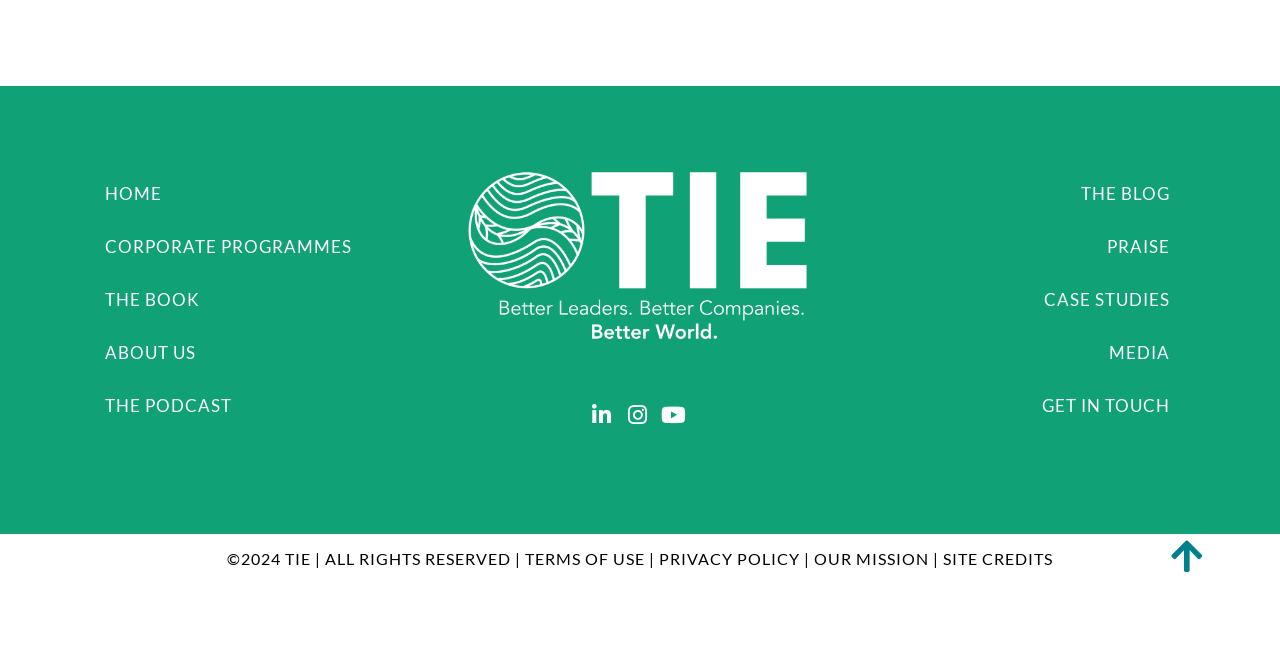Can you find the bounding box coordinates for the element to click on to achieve the instruction: "open the blog"?

[0.68, 0.256, 0.93, 0.325]